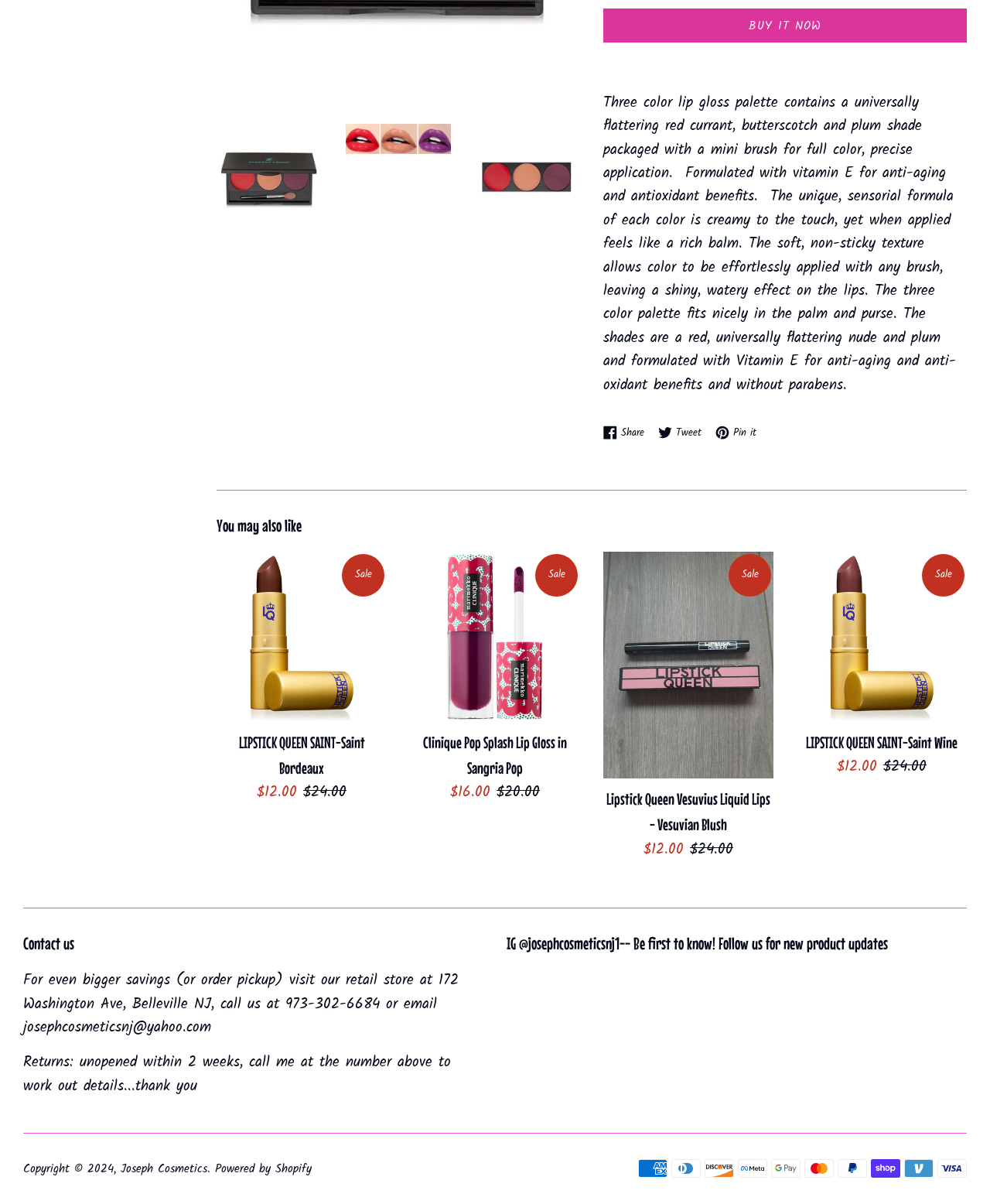Determine the bounding box for the UI element that matches this description: "LIPSTICK QUEEN SAINT-Saint Wine".

[0.814, 0.608, 0.967, 0.624]